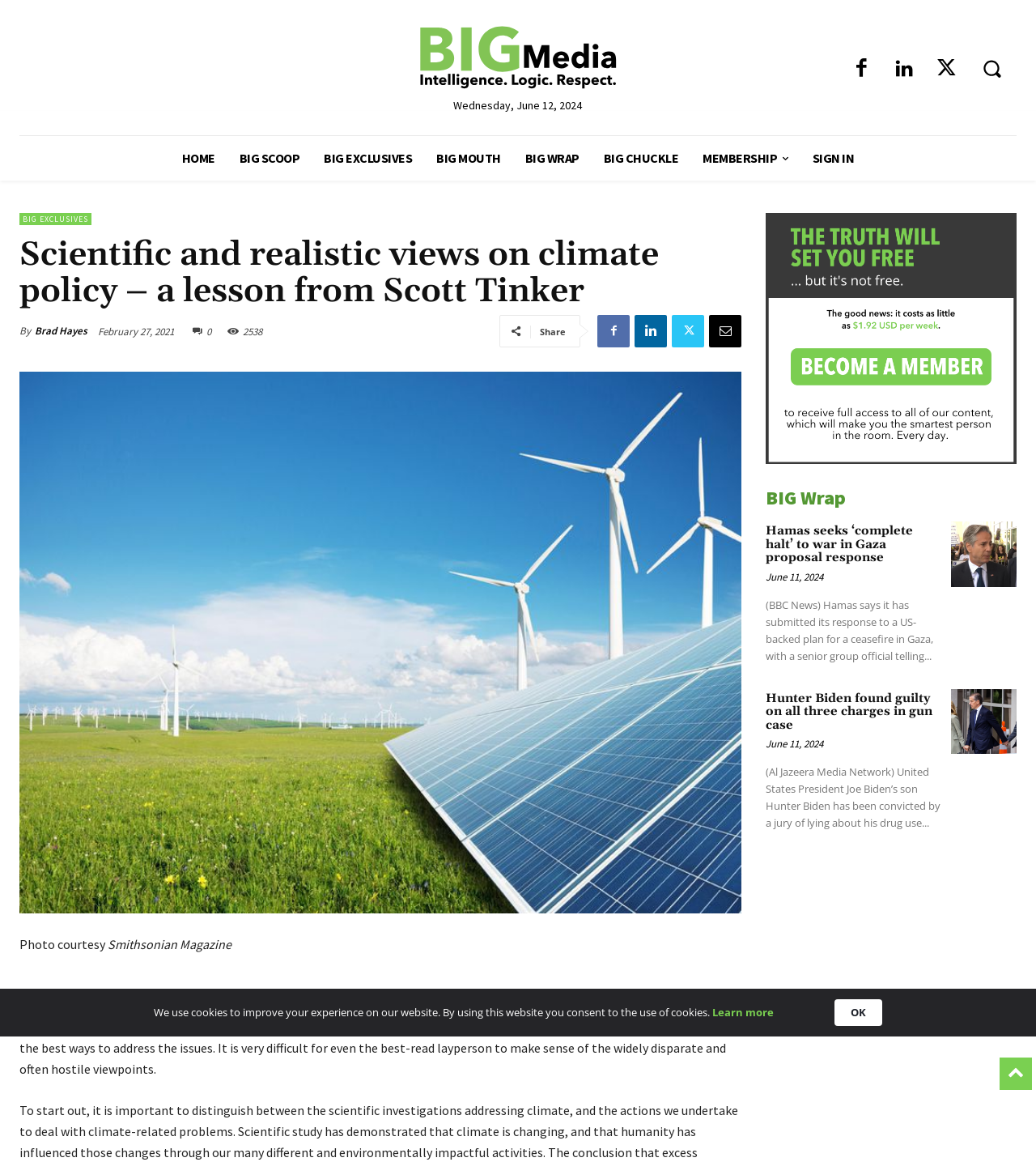Using the provided element description: "Facebook", identify the bounding box coordinates. The coordinates should be four floats between 0 and 1 in the order [left, top, right, bottom].

[0.815, 0.045, 0.848, 0.075]